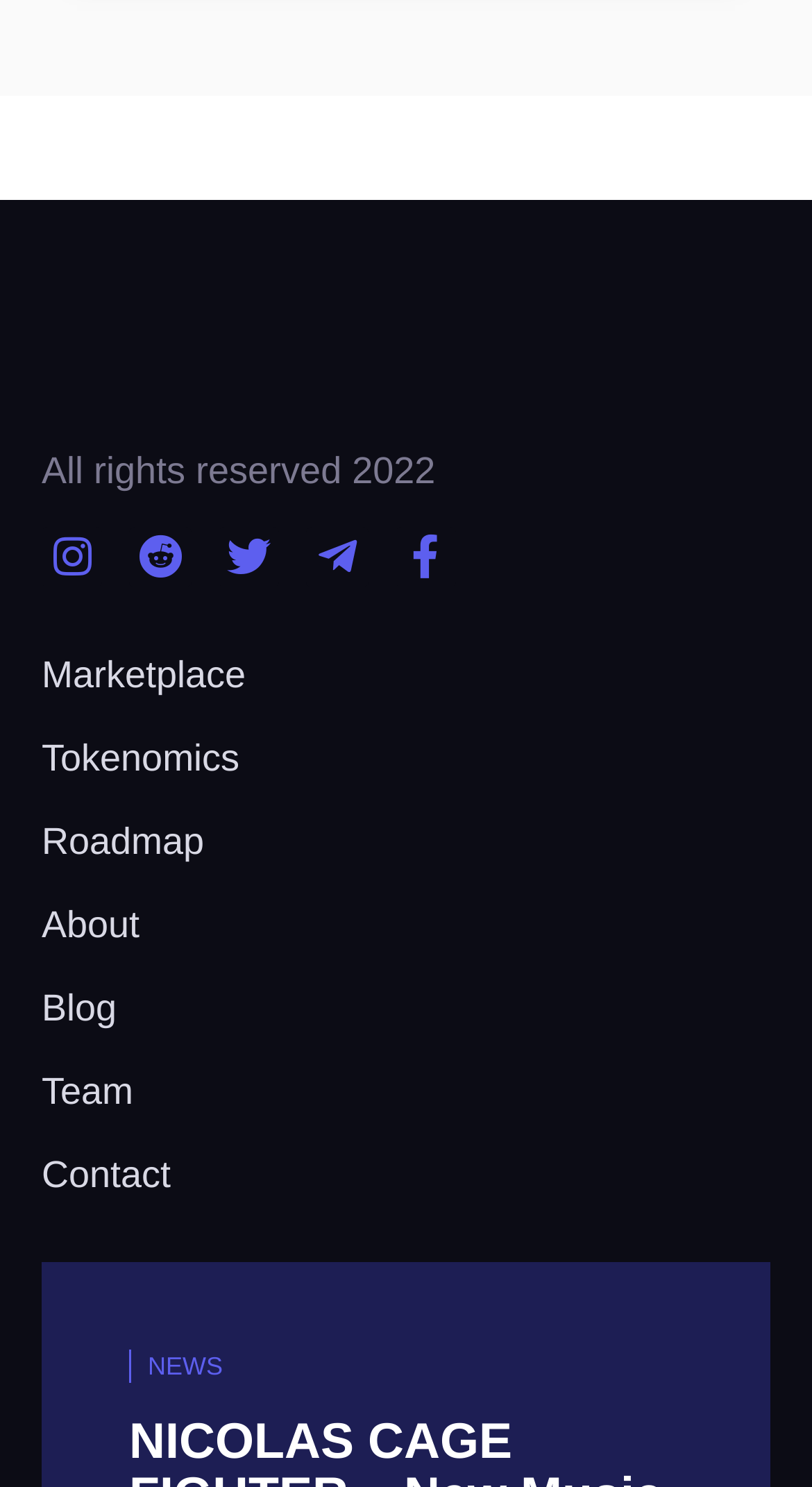How many social media links are there?
Please use the image to provide an in-depth answer to the question.

I counted the number of social media links at the top of the webpage, which are Instagram, Reddit, Twitter, Telegram-plane, and Facebook-f, and found that there are 5 in total.